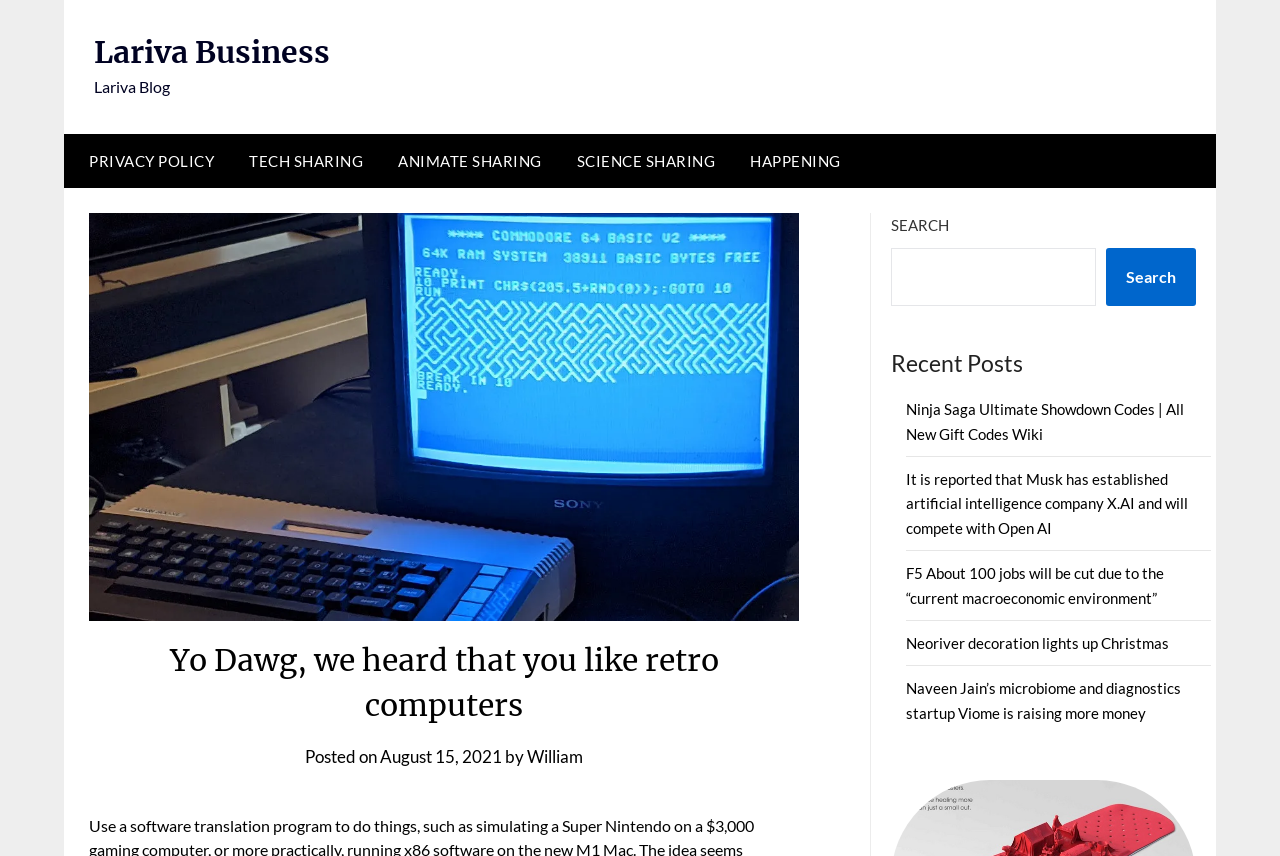What is the purpose of the search box?
Please provide a comprehensive answer based on the contents of the image.

I found the answer by looking at the search box element located at [0.696, 0.289, 0.856, 0.357]. The search box has a static text element with the text 'SEARCH' located at [0.696, 0.253, 0.742, 0.274], and a button element with the text 'Search' located at [0.864, 0.289, 0.934, 0.357]. This suggests that the purpose of the search box is to search the website.